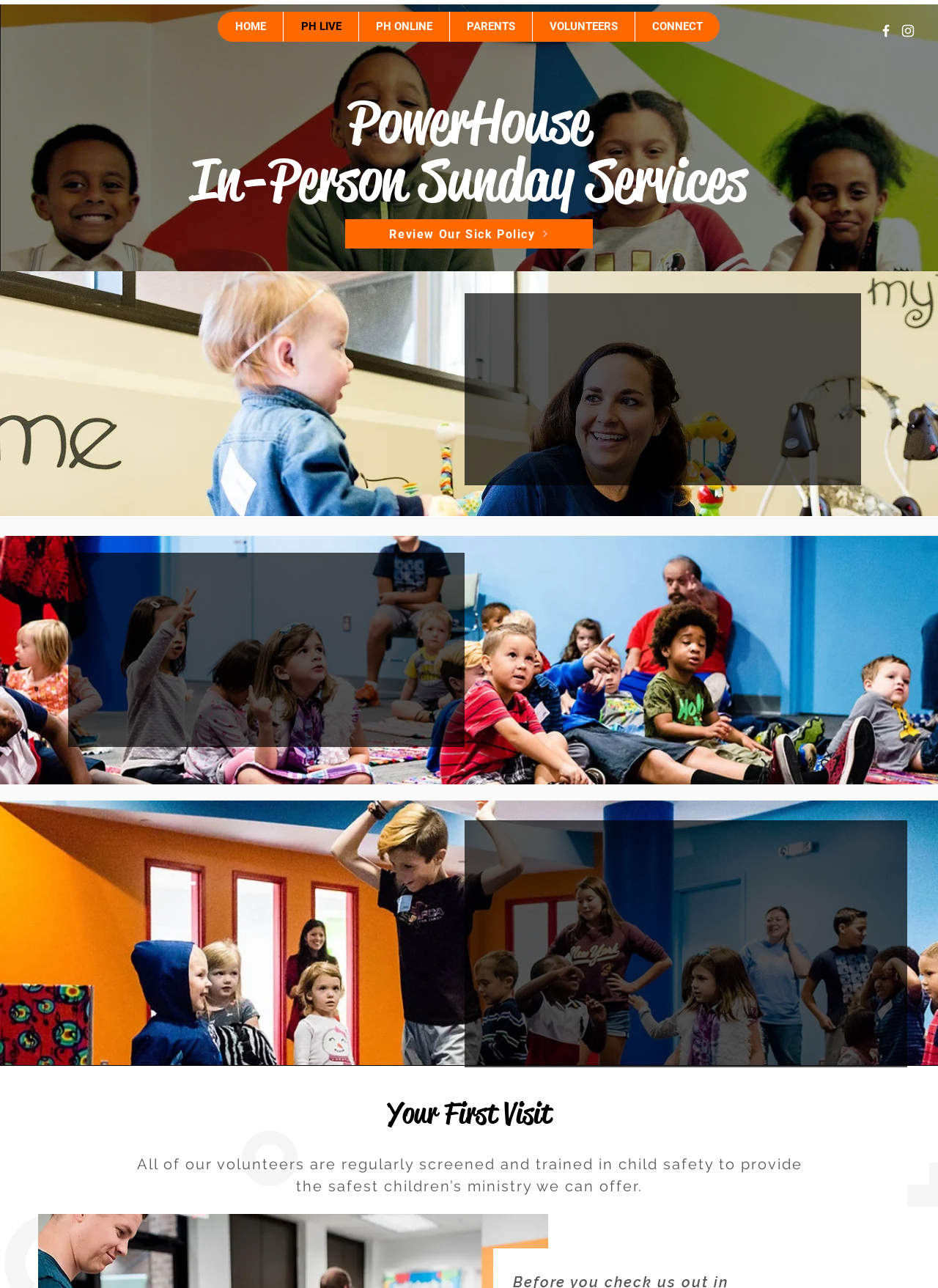Refer to the image and provide a thorough answer to this question:
What is the purpose of the 'Discovery Zone'?

The purpose of the 'Discovery Zone' can be found in the text description under the 'Preschool' heading, which states that it lays the foundation for a life of faith through stories, music, and play.